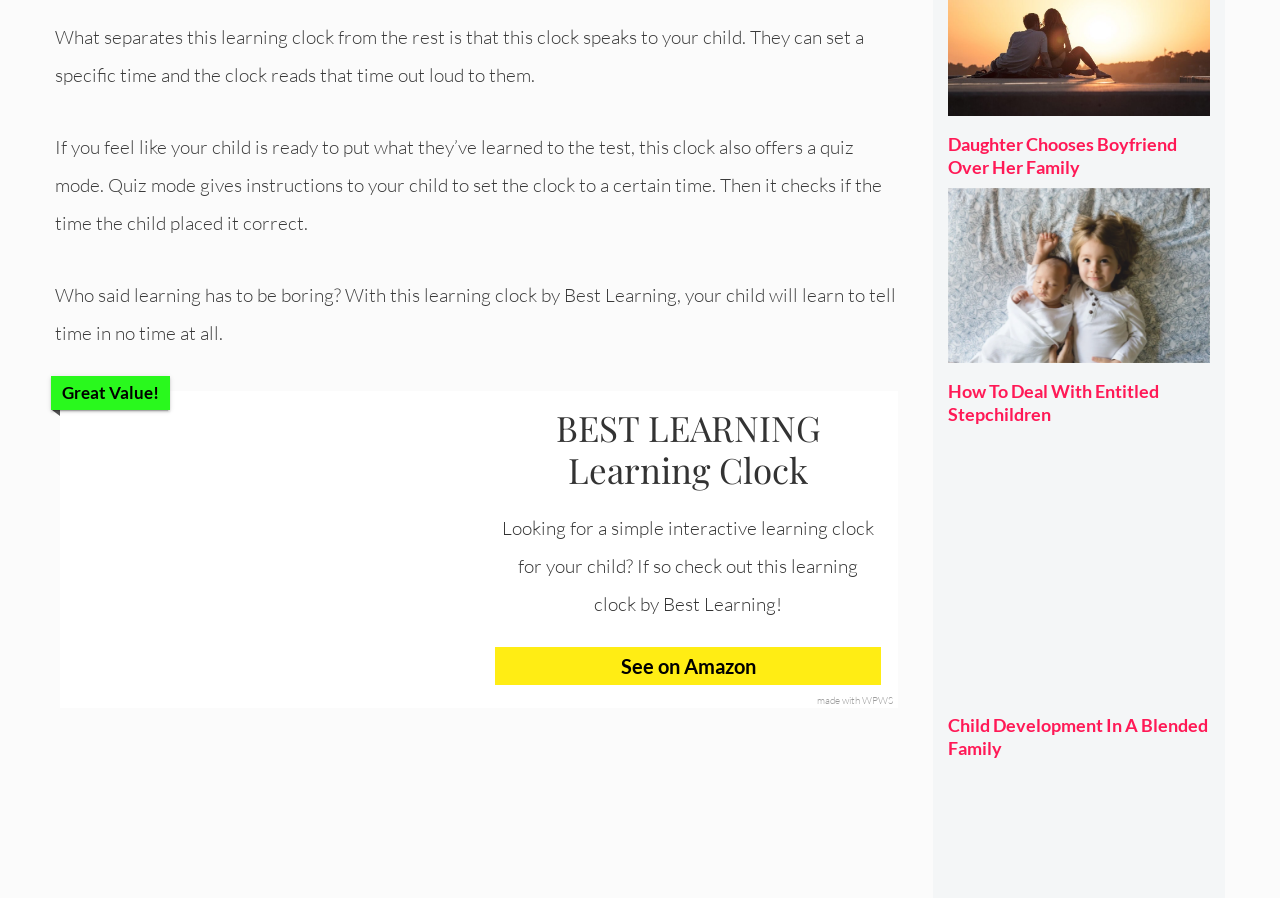Given the following UI element description: "Kosher Wines", find the bounding box coordinates in the webpage screenshot.

None